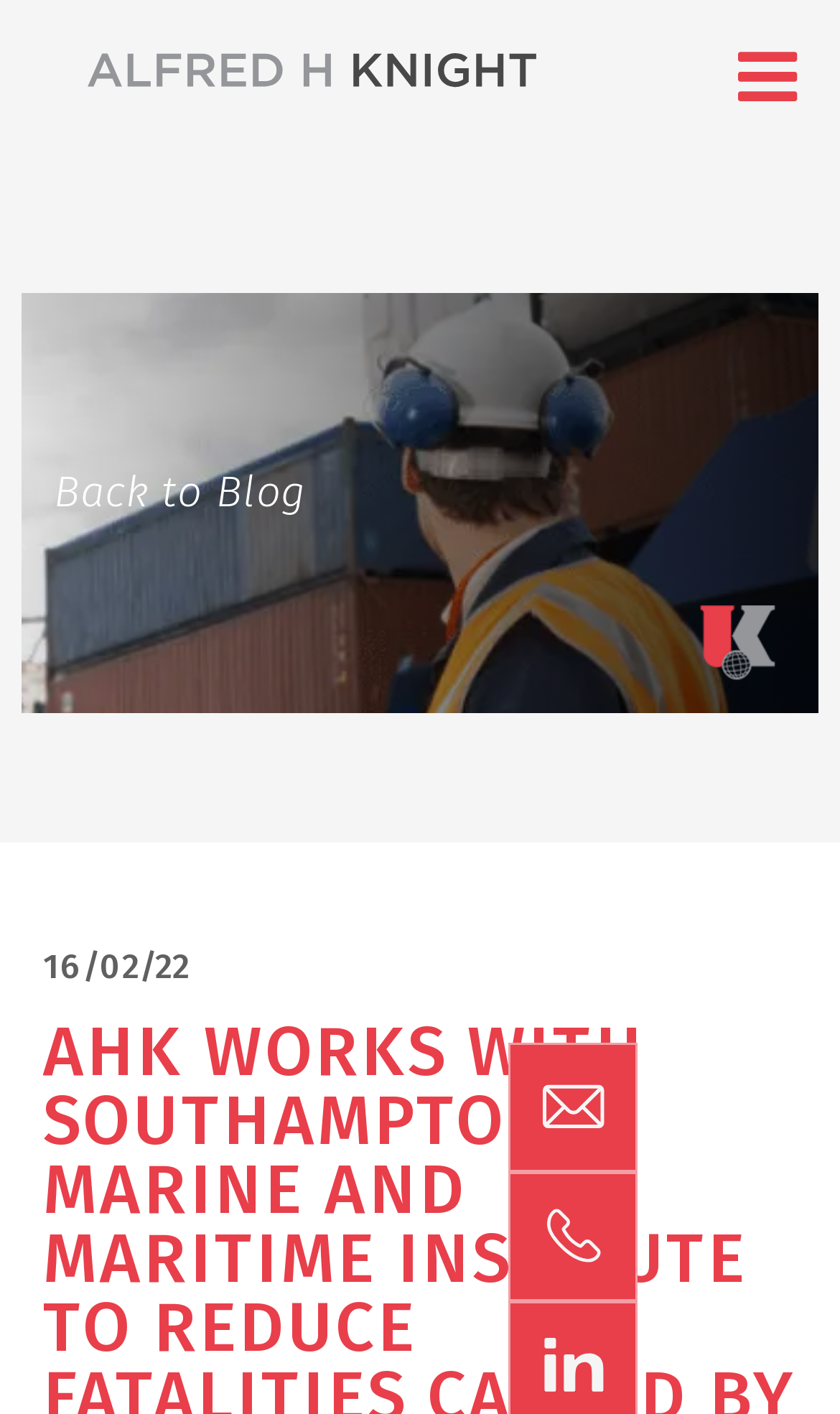How many social media icons are displayed?
Please craft a detailed and exhaustive response to the question.

I counted the social media icons displayed on the webpage and found three icons. These icons are likely used to link to the organization's social media profiles.